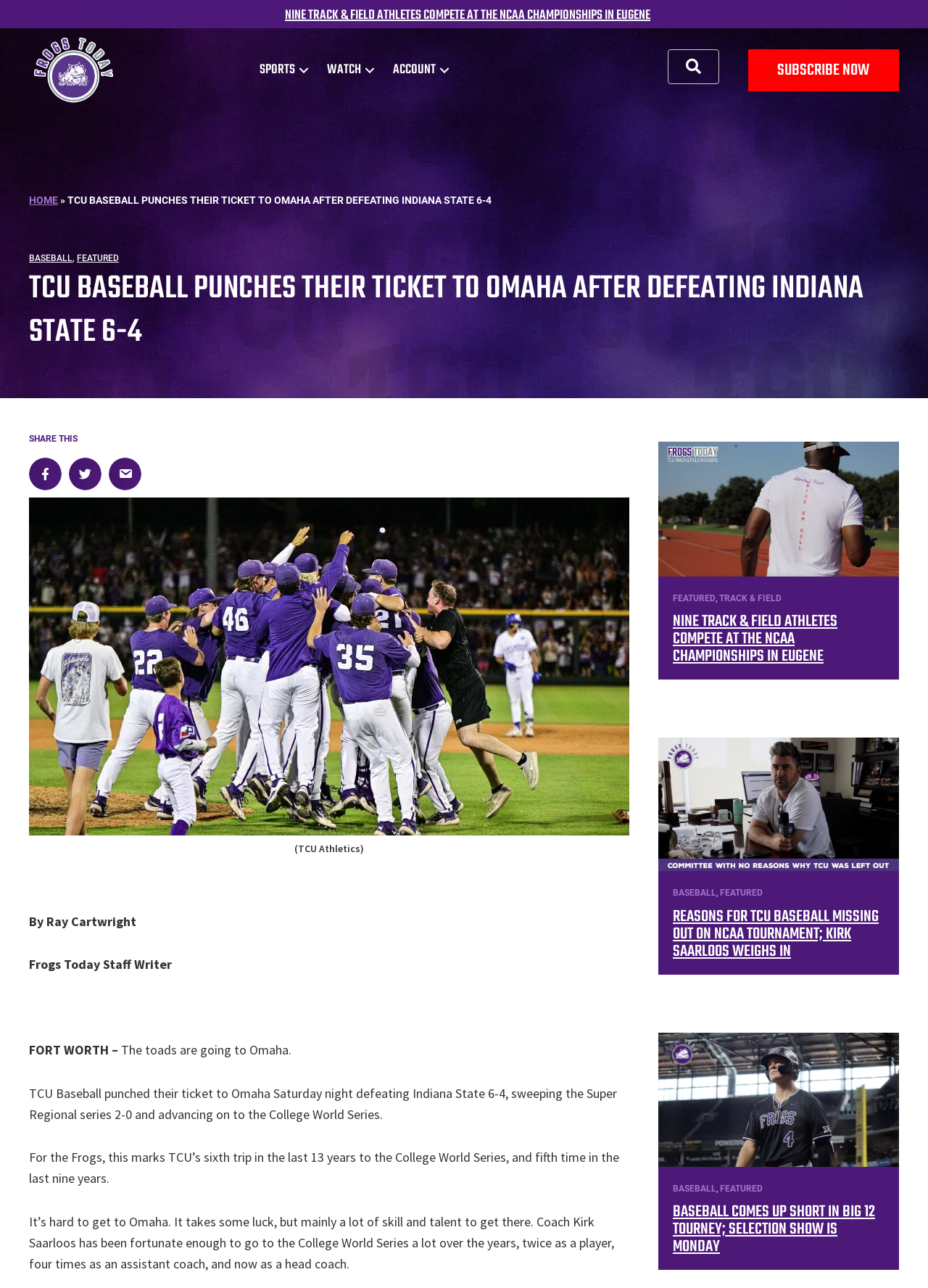What is the location of the event mentioned in the article?
Refer to the screenshot and answer in one word or phrase.

Fort Worth